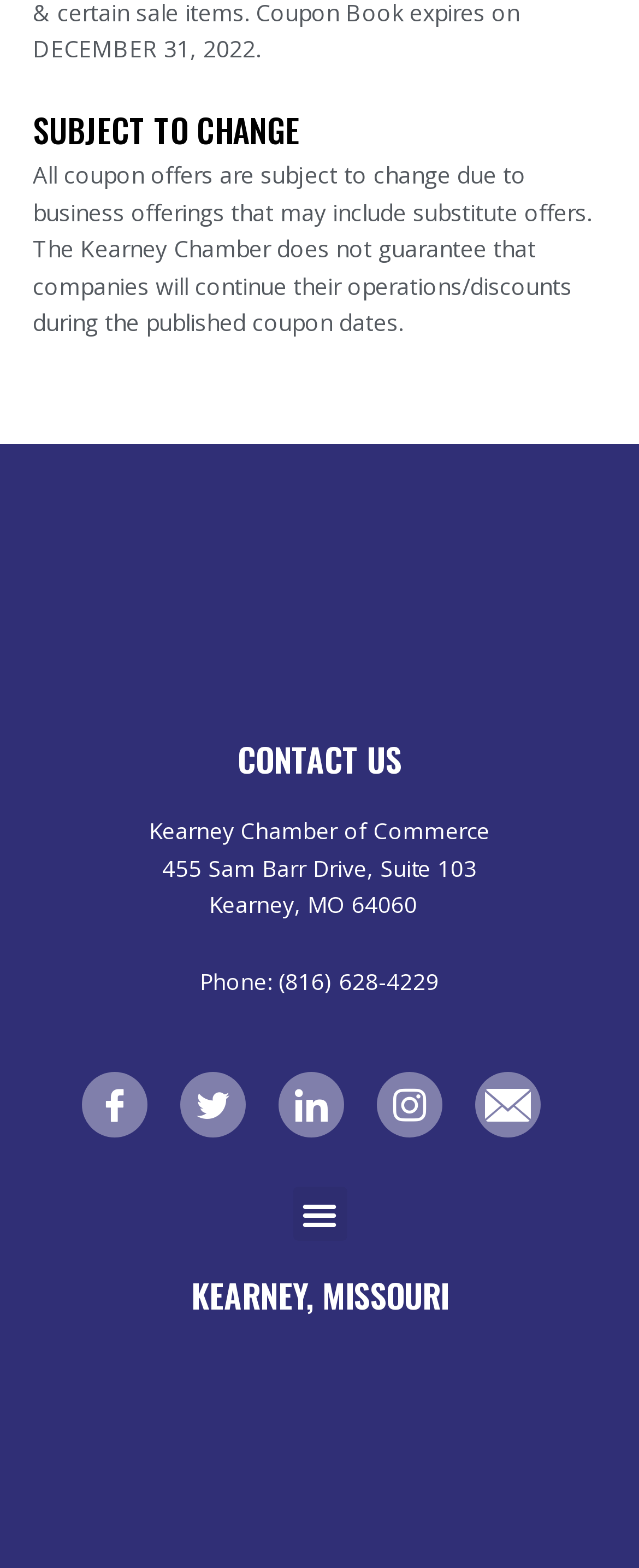What is the location mentioned in the webpage?
Based on the screenshot, provide your answer in one word or phrase.

Kearney, Missouri